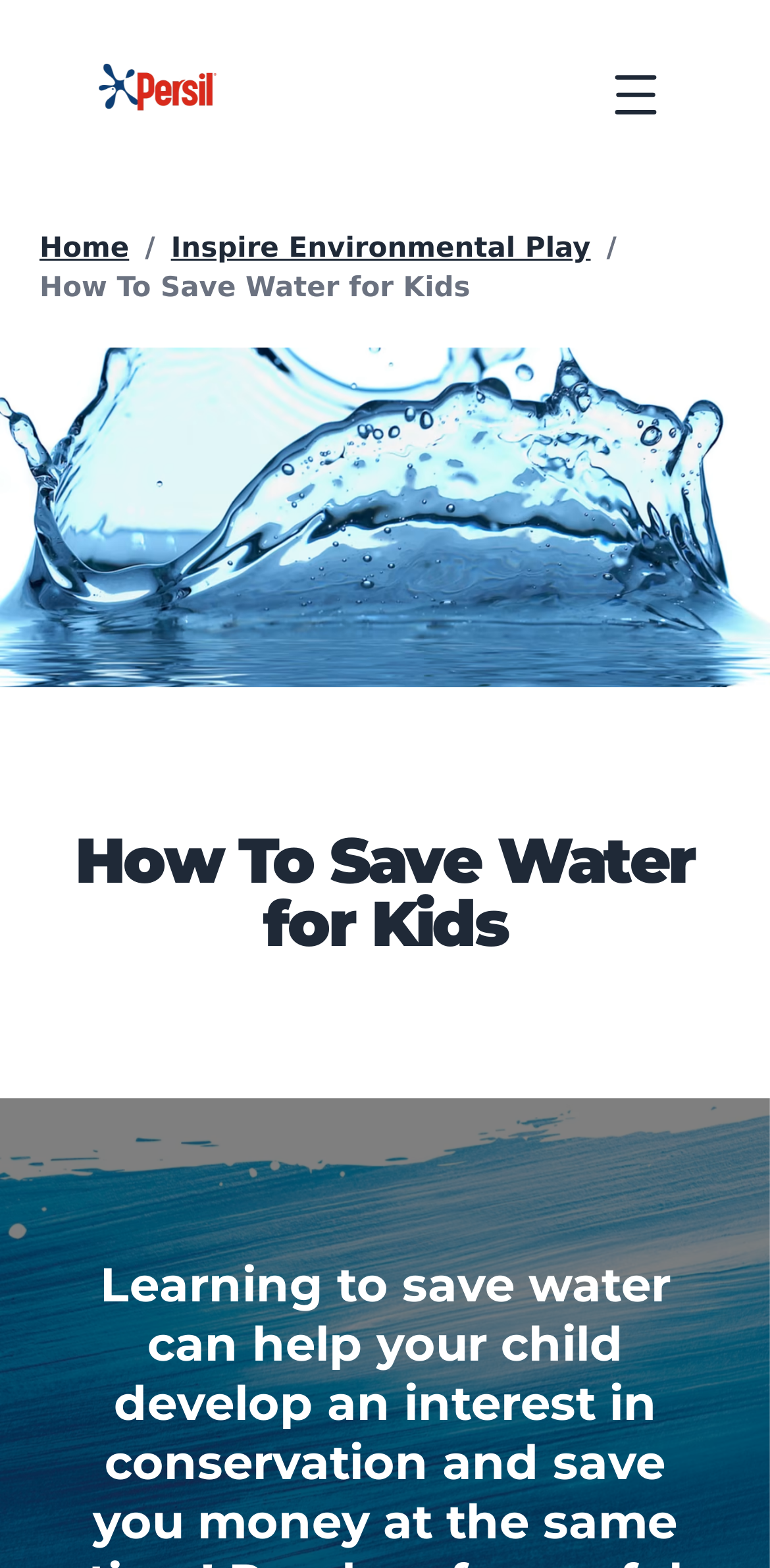Provide the bounding box coordinates for the area that should be clicked to complete the instruction: "Open the Menu".

[0.781, 0.038, 0.871, 0.083]